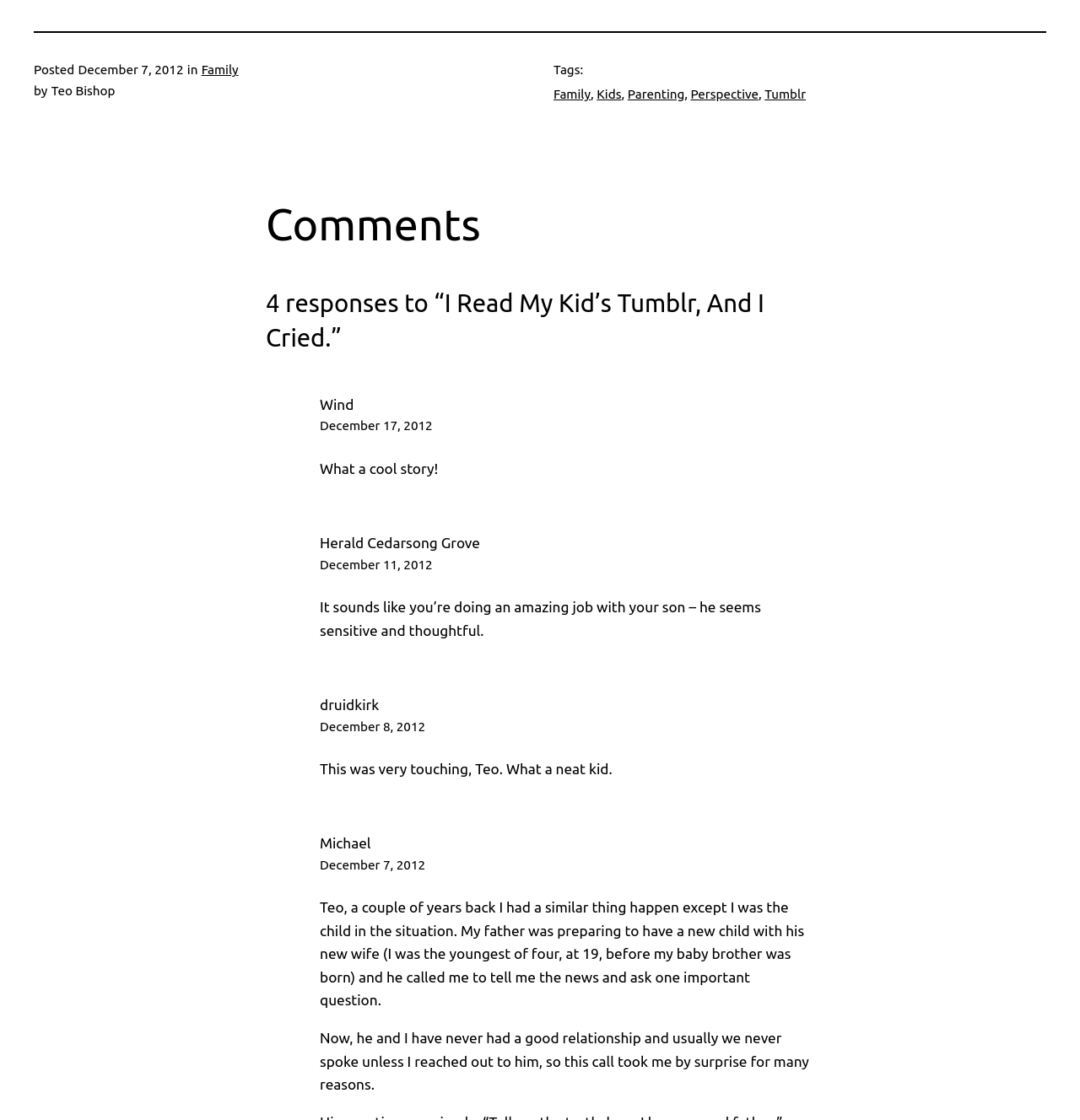Determine the bounding box coordinates for the clickable element to execute this instruction: "Read the comment by 'Wind Avatar'". Provide the coordinates as four float numbers between 0 and 1, i.e., [left, top, right, bottom].

[0.296, 0.411, 0.406, 0.425]